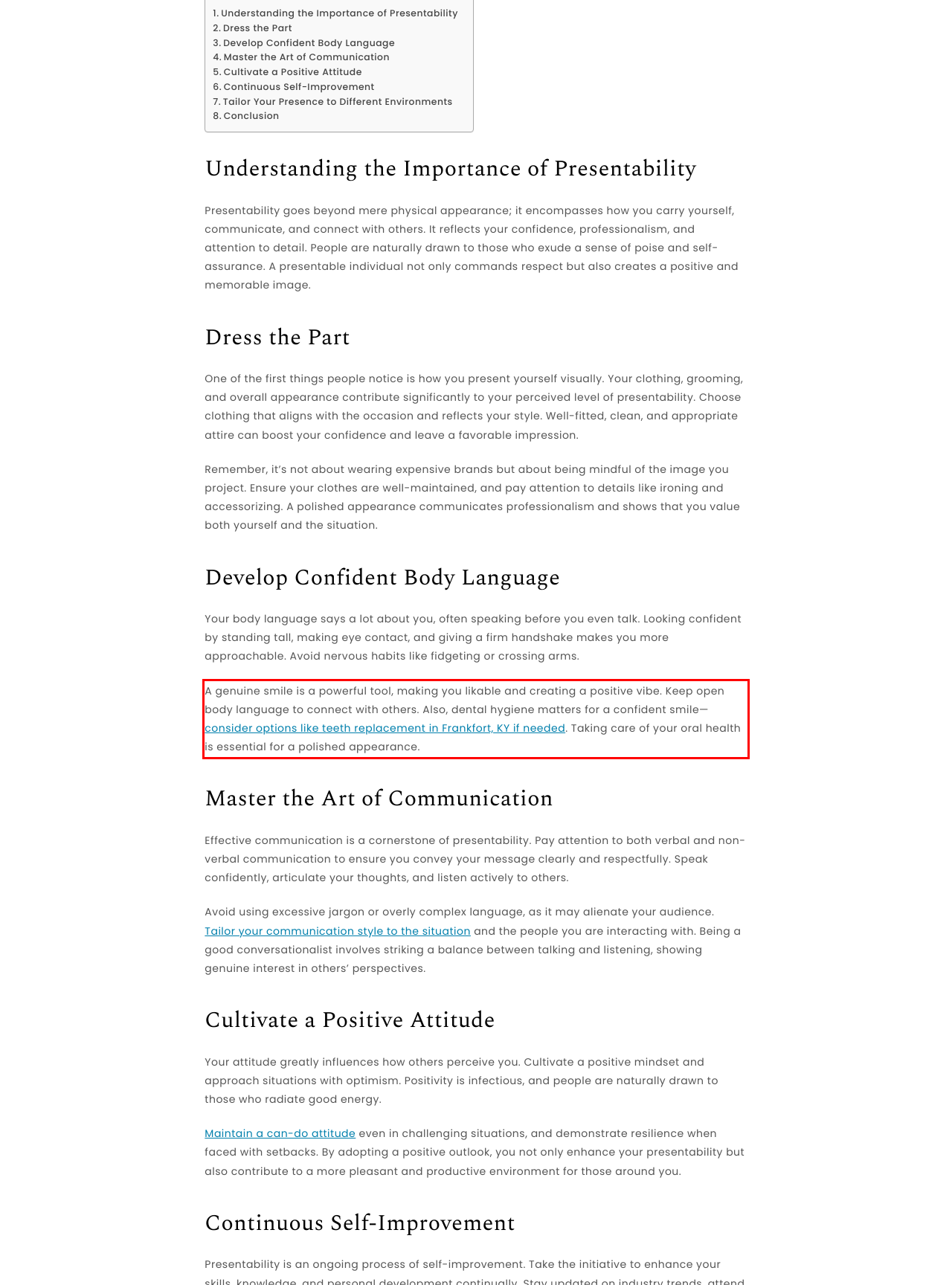Review the screenshot of the webpage and recognize the text inside the red rectangle bounding box. Provide the extracted text content.

A genuine smile is a powerful tool, making you likable and creating a positive vibe. Keep open body language to connect with others. Also, dental hygiene matters for a confident smile—consider options like teeth replacement in Frankfort, KY if needed. Taking care of your oral health is essential for a polished appearance.